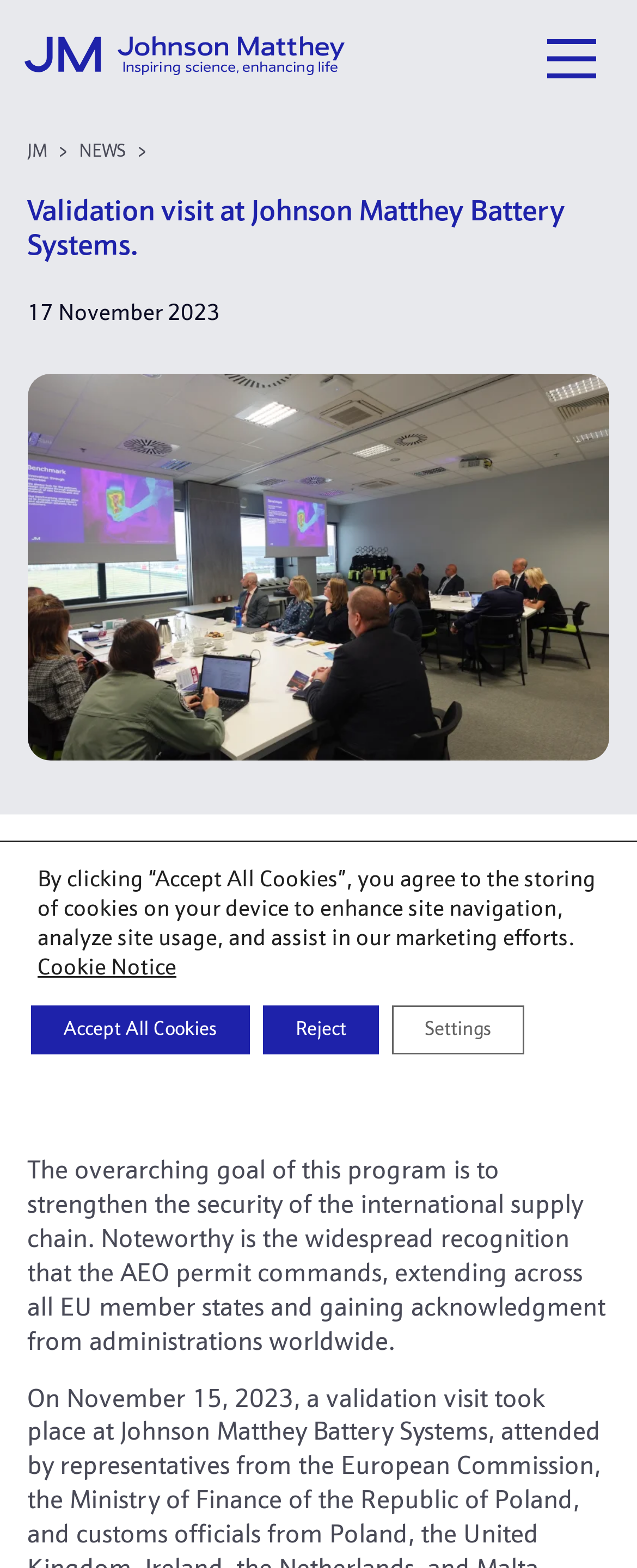Please provide the bounding box coordinates for the element that needs to be clicked to perform the following instruction: "Click the main menu button". The coordinates should be given as four float numbers between 0 and 1, i.e., [left, top, right, bottom].

[0.832, 0.012, 0.961, 0.064]